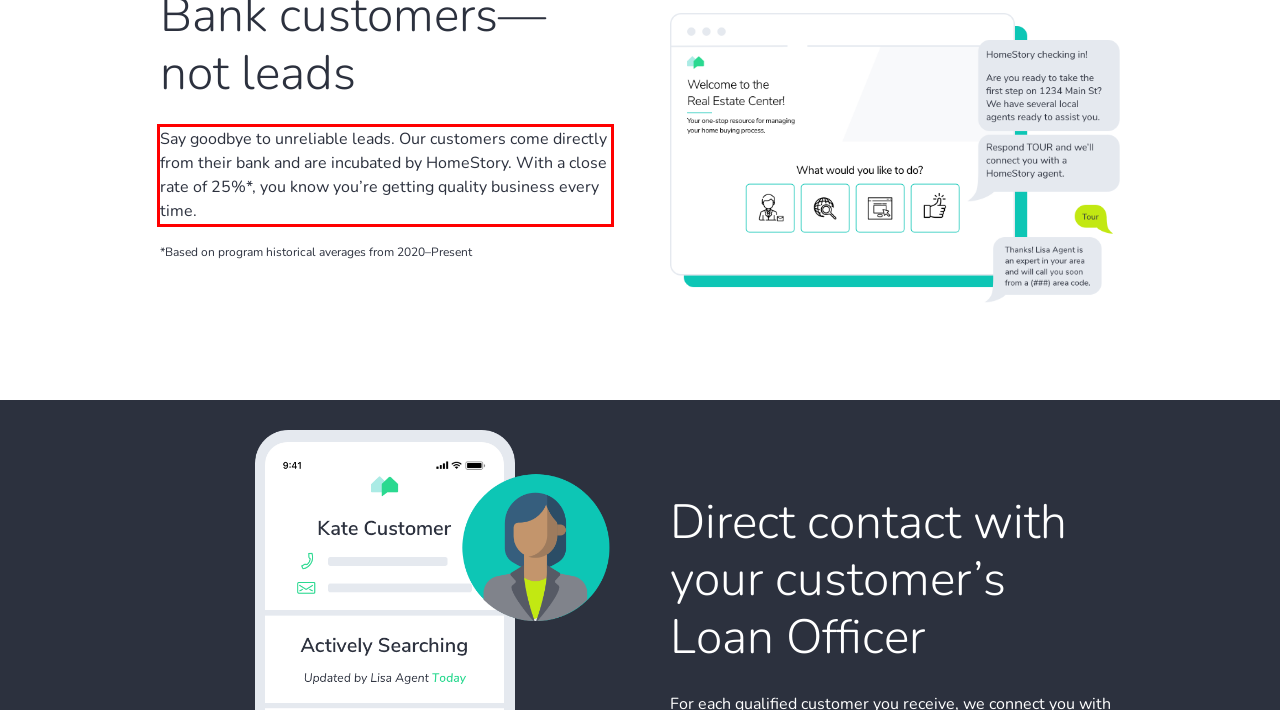Examine the webpage screenshot and use OCR to recognize and output the text within the red bounding box.

Say goodbye to unreliable leads. Our customers come directly from their bank and are incubated by HomeStory. With a close rate of 25%*, you know you’re getting quality business every time.